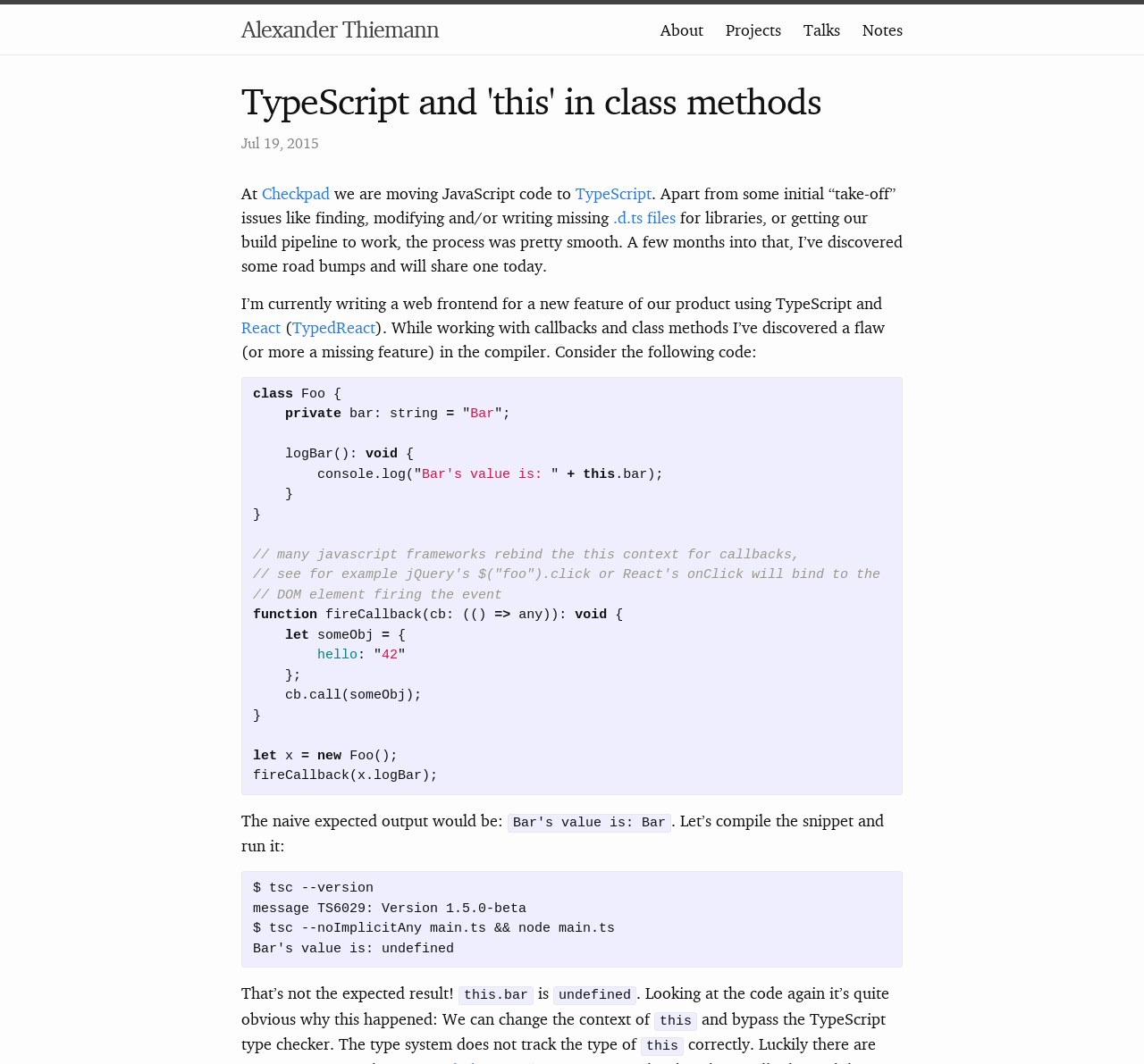What is the date of the blog post?
Give a single word or phrase as your answer by examining the image.

Jul 19, 2015